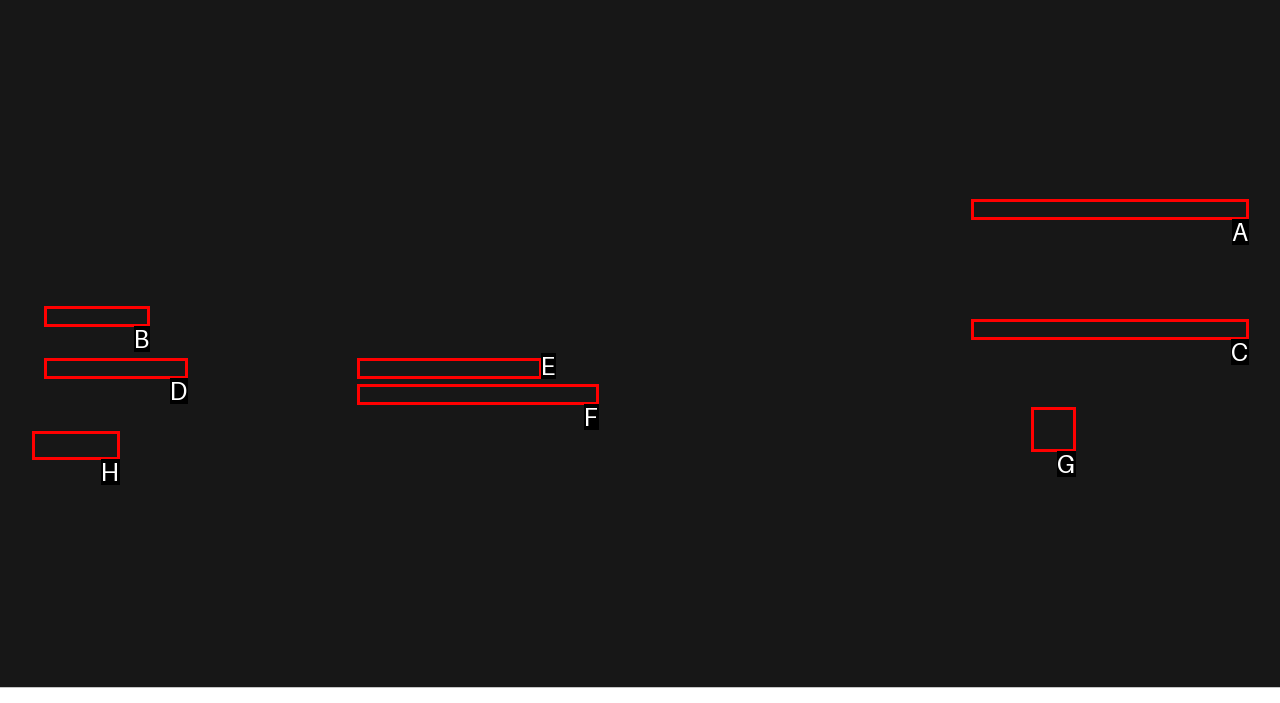Identify the correct UI element to click to follow this instruction: Book a celebrity
Respond with the letter of the appropriate choice from the displayed options.

A